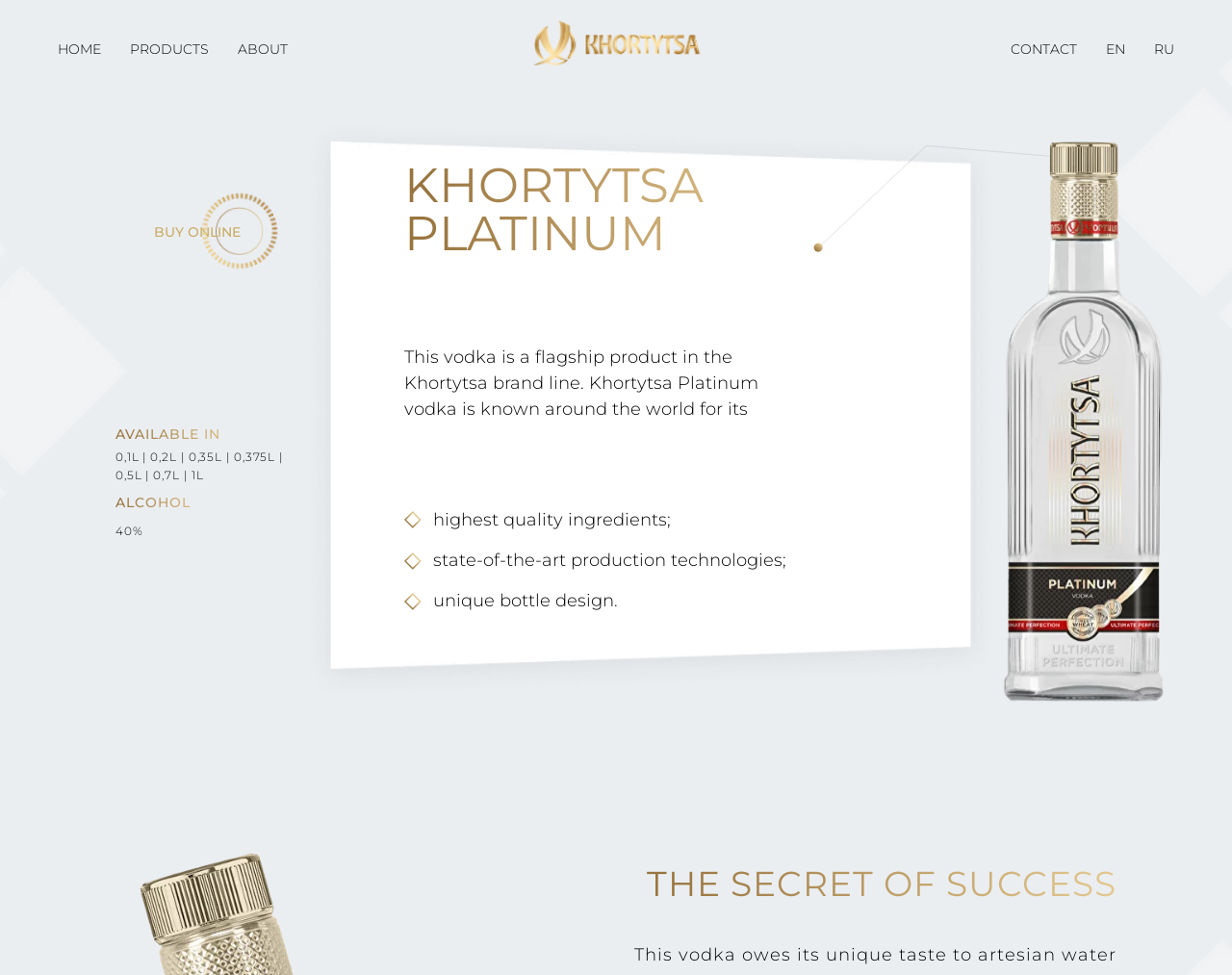What are the available bottle sizes of the vodka?
Please provide a single word or phrase as your answer based on the screenshot.

0,1L | 0,2L | 0,35L | 0,375L | 0,5L | 0,7L | 1L